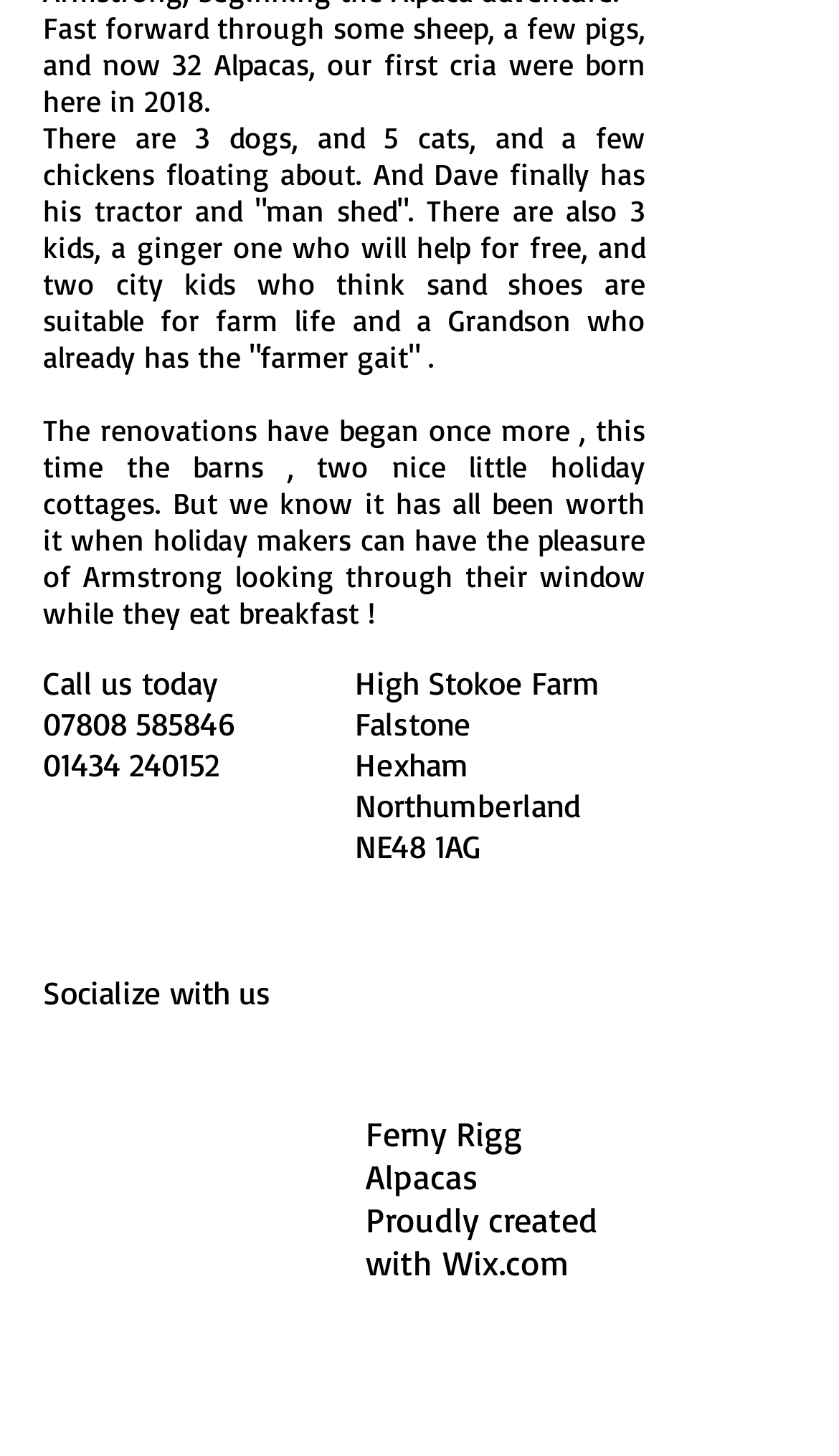How many dogs are there? Look at the image and give a one-word or short phrase answer.

3